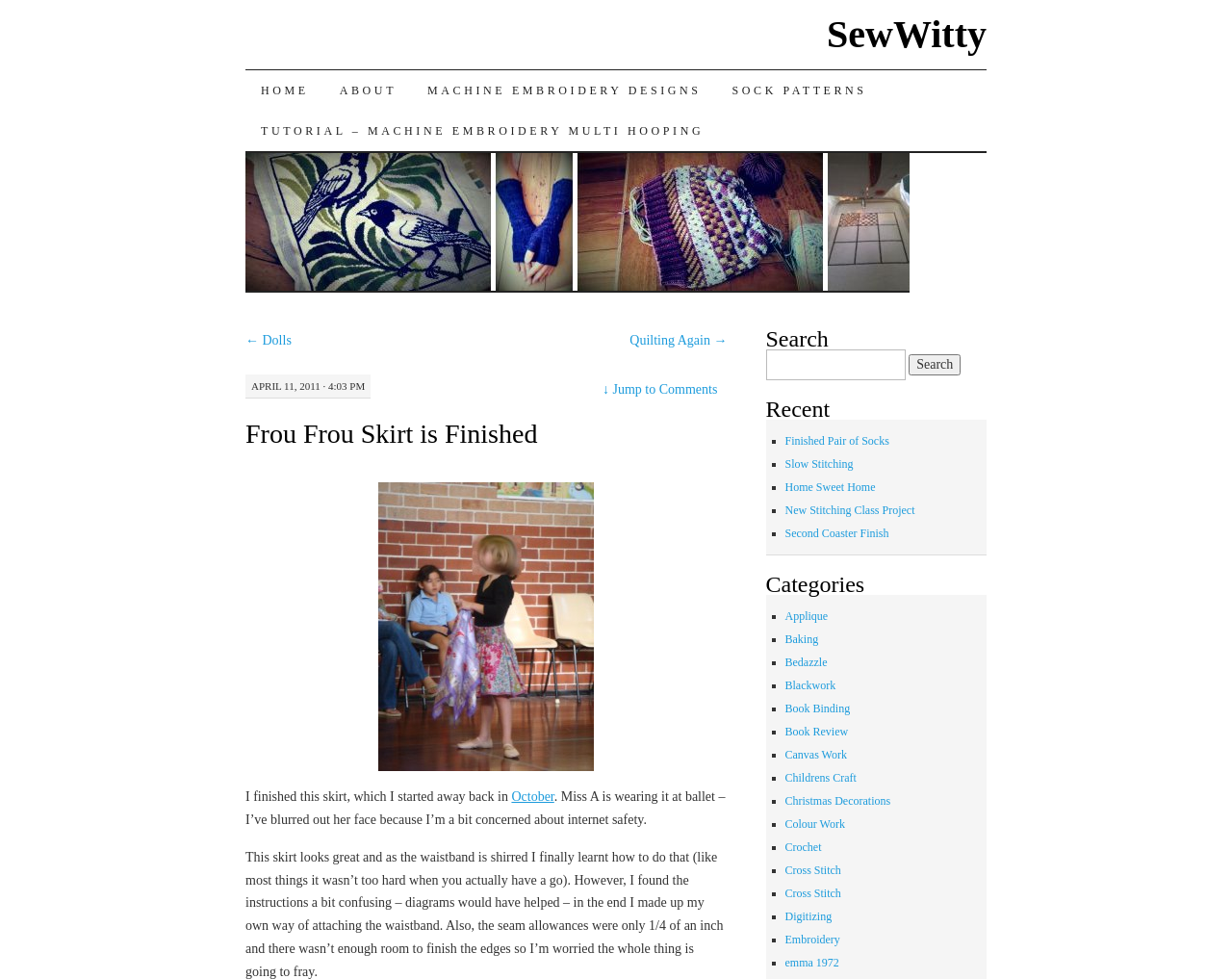Please determine the bounding box coordinates of the area that needs to be clicked to complete this task: 'Read the 'Frou Frou Skirt is Finished' post'. The coordinates must be four float numbers between 0 and 1, formatted as [left, top, right, bottom].

[0.199, 0.417, 0.59, 0.46]